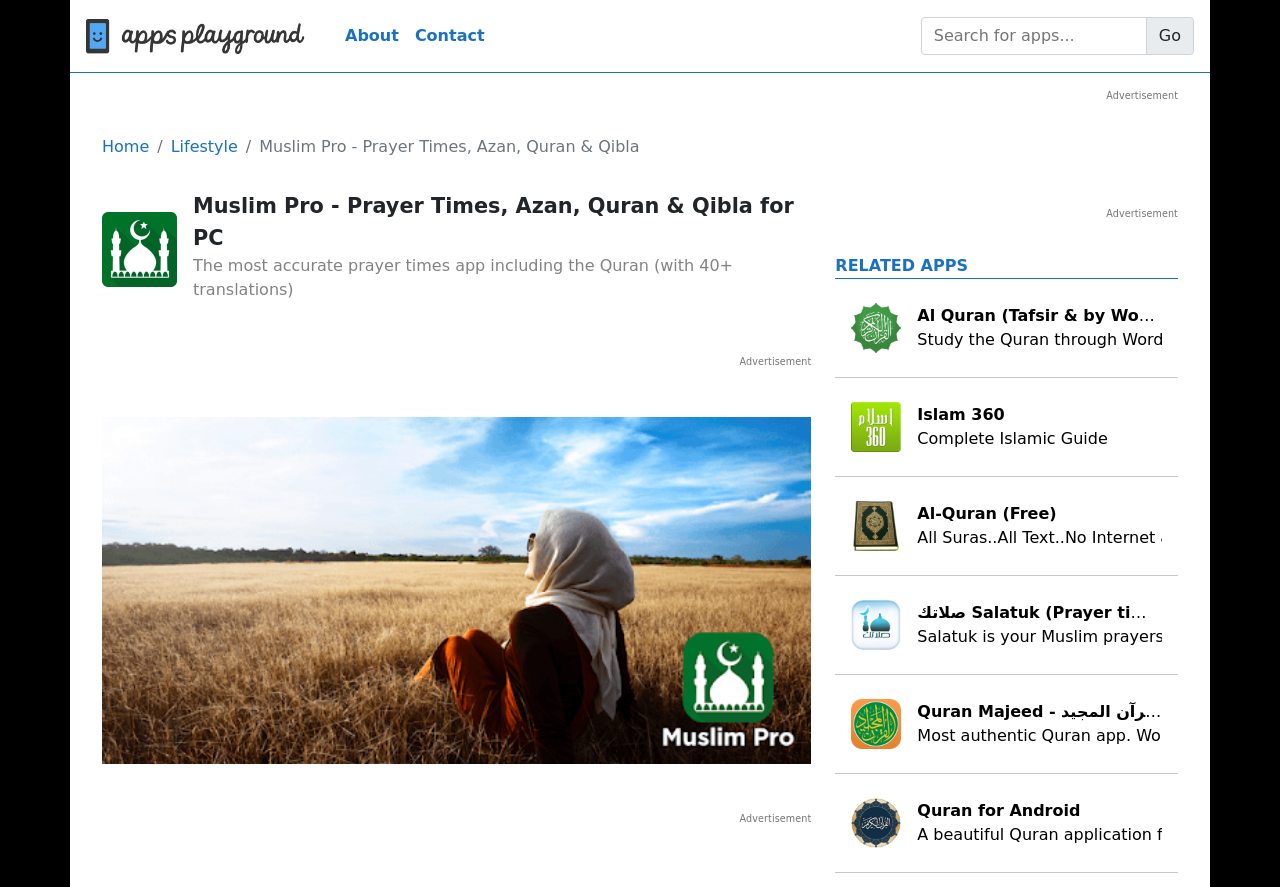Locate the UI element described as follows: "parent_node: About". Return the bounding box coordinates as four float numbers between 0 and 1 in the order [left, top, right, bottom].

[0.067, 0.021, 0.238, 0.06]